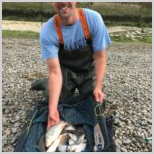What is the total weight of Daniel Wooding's catch?
From the image, provide a succinct answer in one word or a short phrase.

26.08